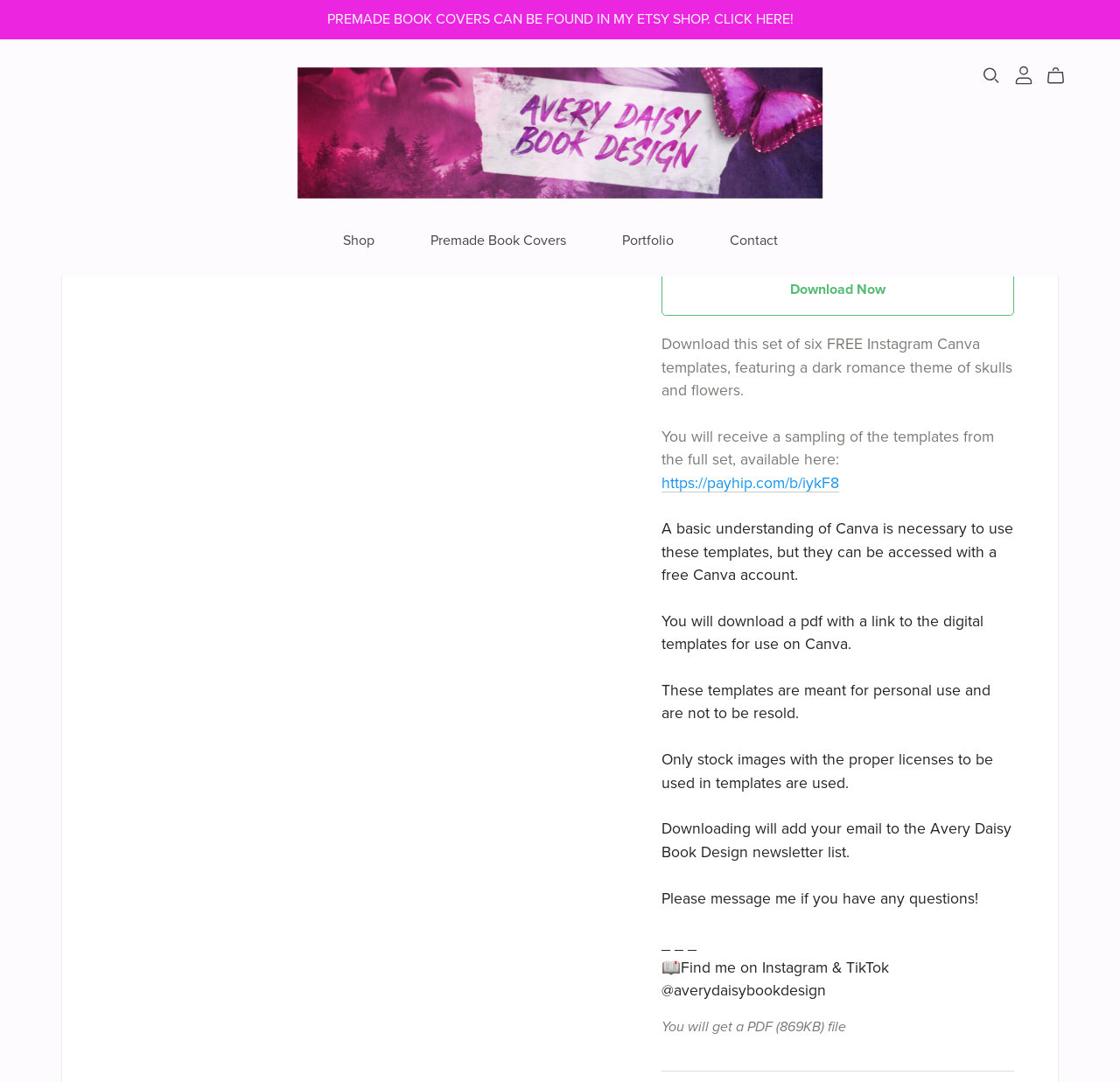Please give a concise answer to this question using a single word or phrase: 
What will you receive after downloading?

A PDF with a link